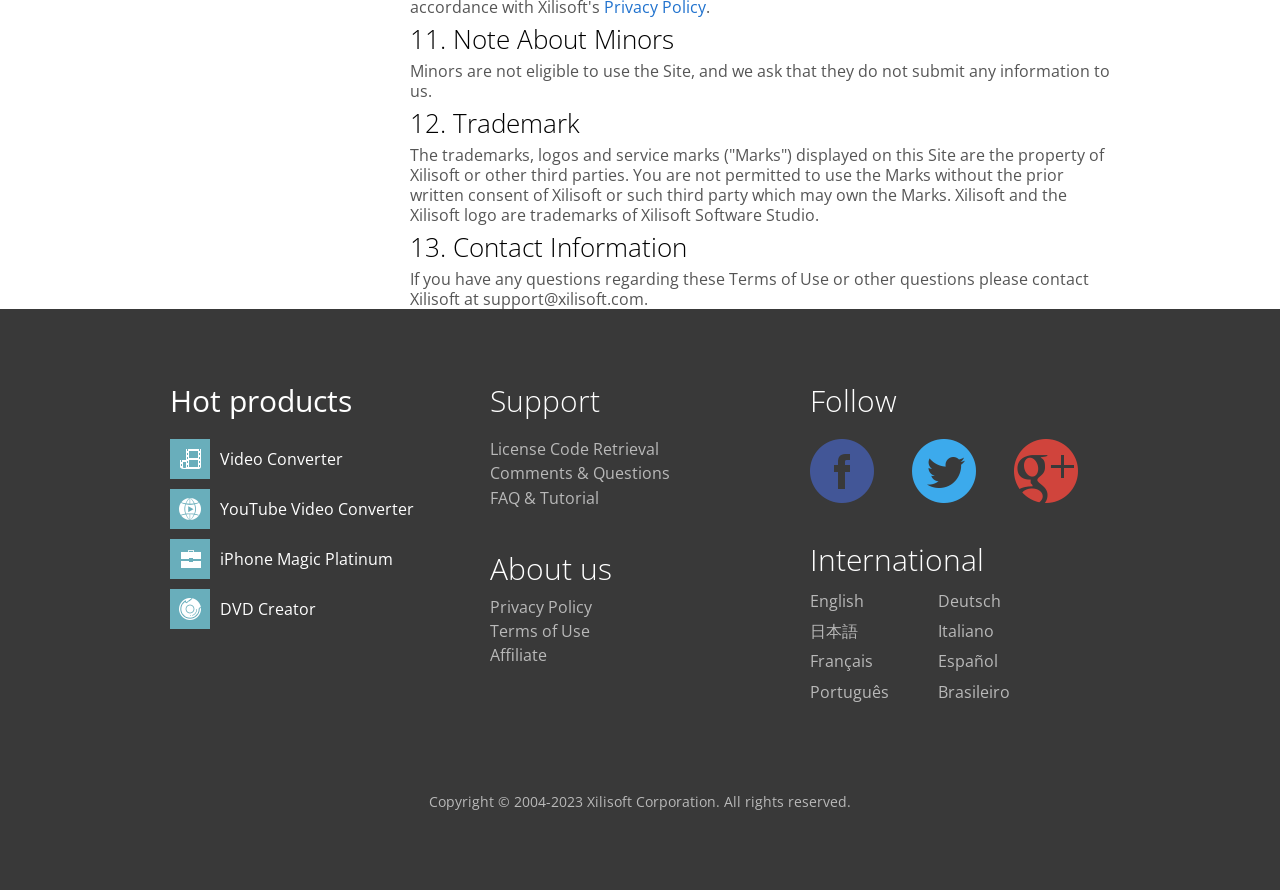What is the purpose of the 'Contact Information' section?
Make sure to answer the question with a detailed and comprehensive explanation.

The 'Contact Information' section provides an email address, support@xilisoft.com, which suggests that users can contact Xilisoft for questions or concerns.